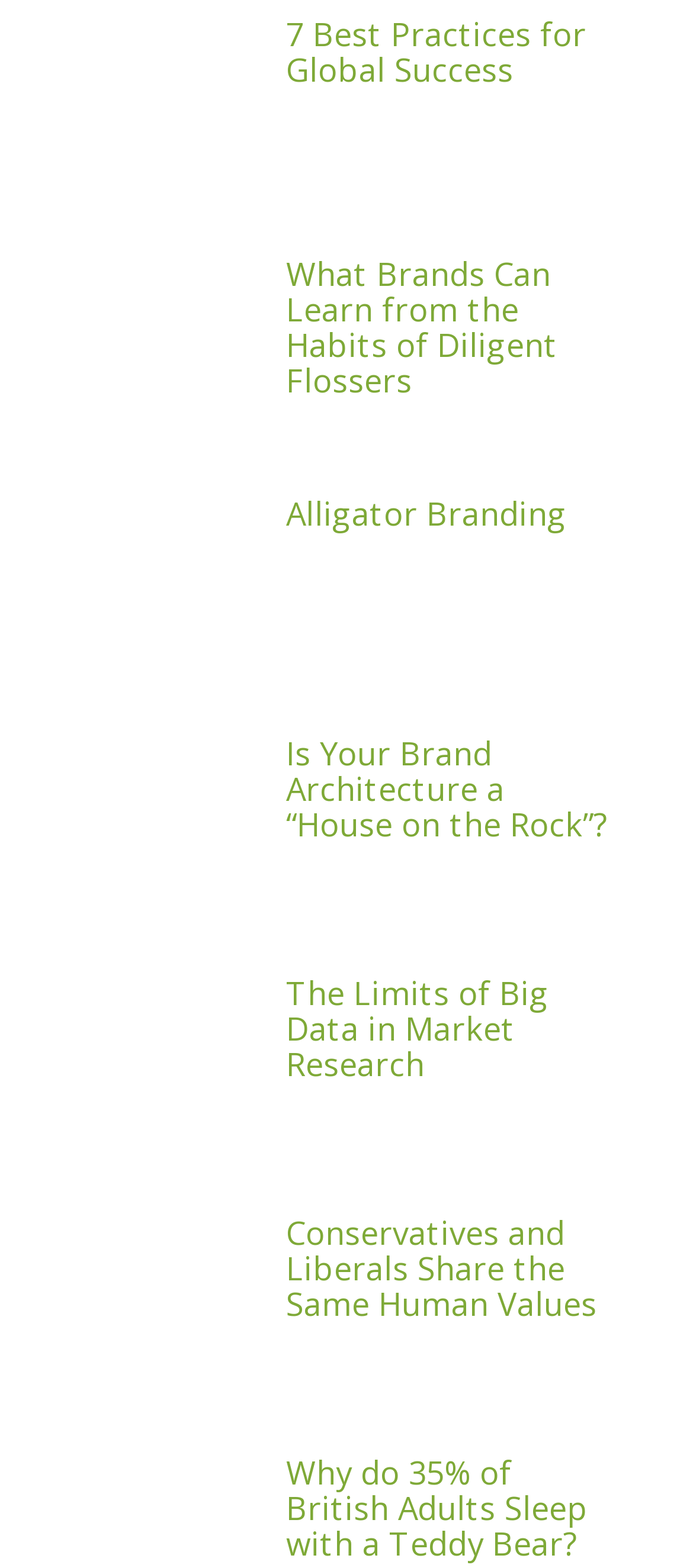What is the title of the article with the image 'House on the Rock'?
Can you provide an in-depth and detailed response to the question?

The image 'House on the Rock' is associated with the heading 'Is Your Brand Architecture a “House on the Rock”?', so the title of the article with this image is 'Is Your Brand Architecture a “House on the Rock”?'.